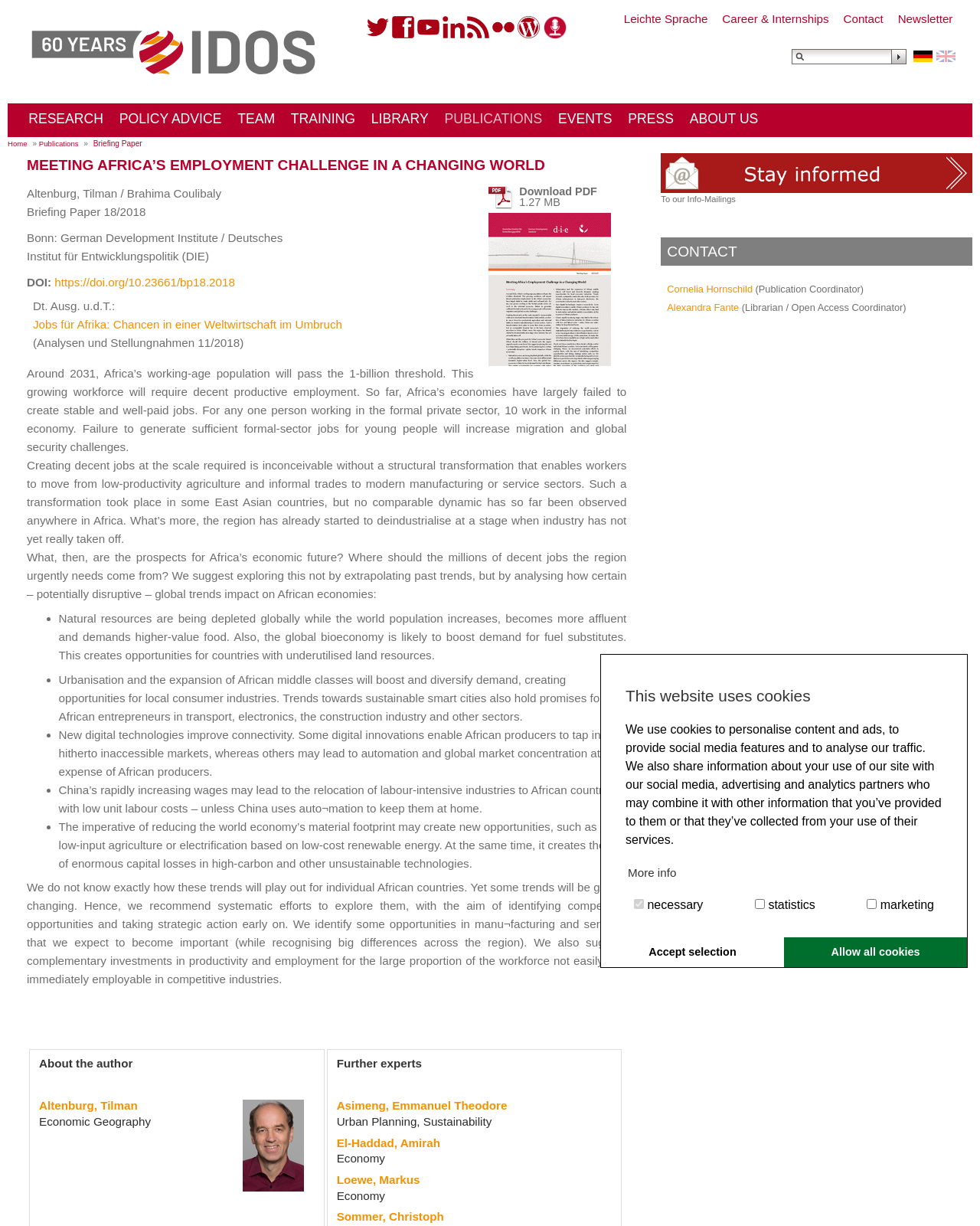Could you specify the bounding box coordinates for the clickable section to complete the following instruction: "Switch to German"?

[0.928, 0.04, 0.951, 0.051]